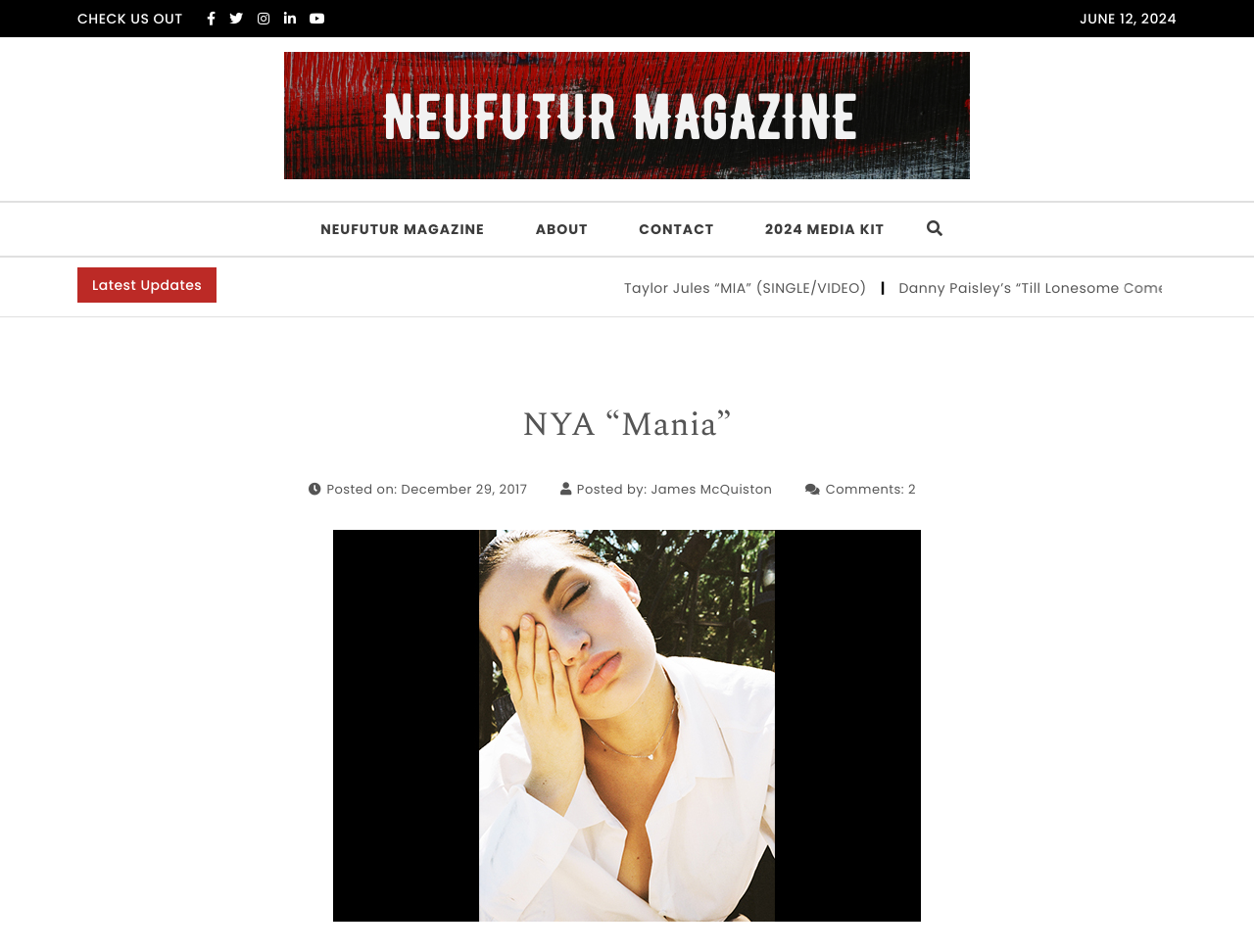Please find the bounding box coordinates of the element's region to be clicked to carry out this instruction: "Click on the NeuFutur Magazine logo".

[0.227, 0.055, 0.773, 0.196]